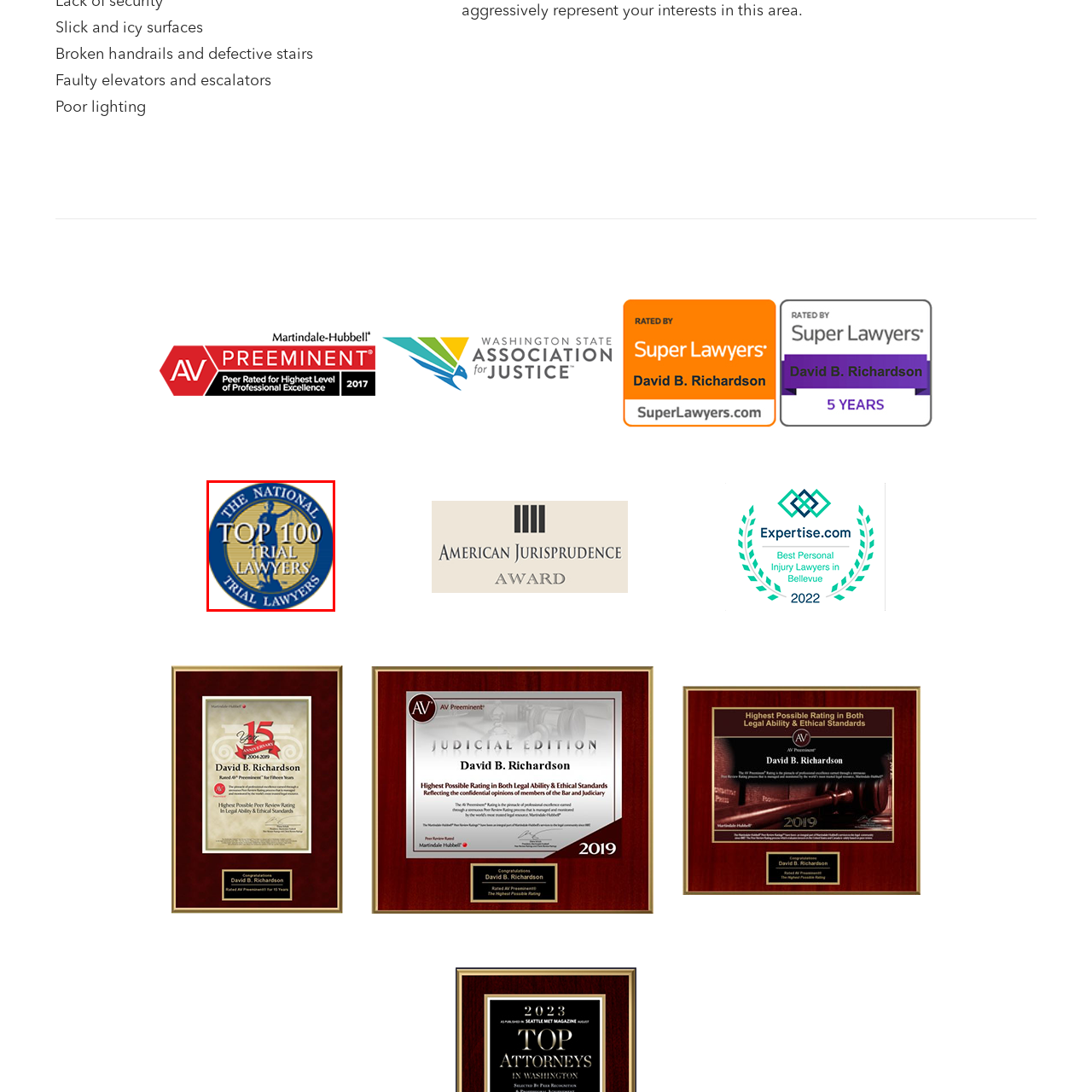What is the figure in the center holding?  
Study the image enclosed by the red boundary and furnish a detailed answer based on the visual details observed in the image.

According to the caption, the figure symbolizing justice in the center of the badge is holding scales in one hand and a sword in the other, which represents the balance and power of justice.